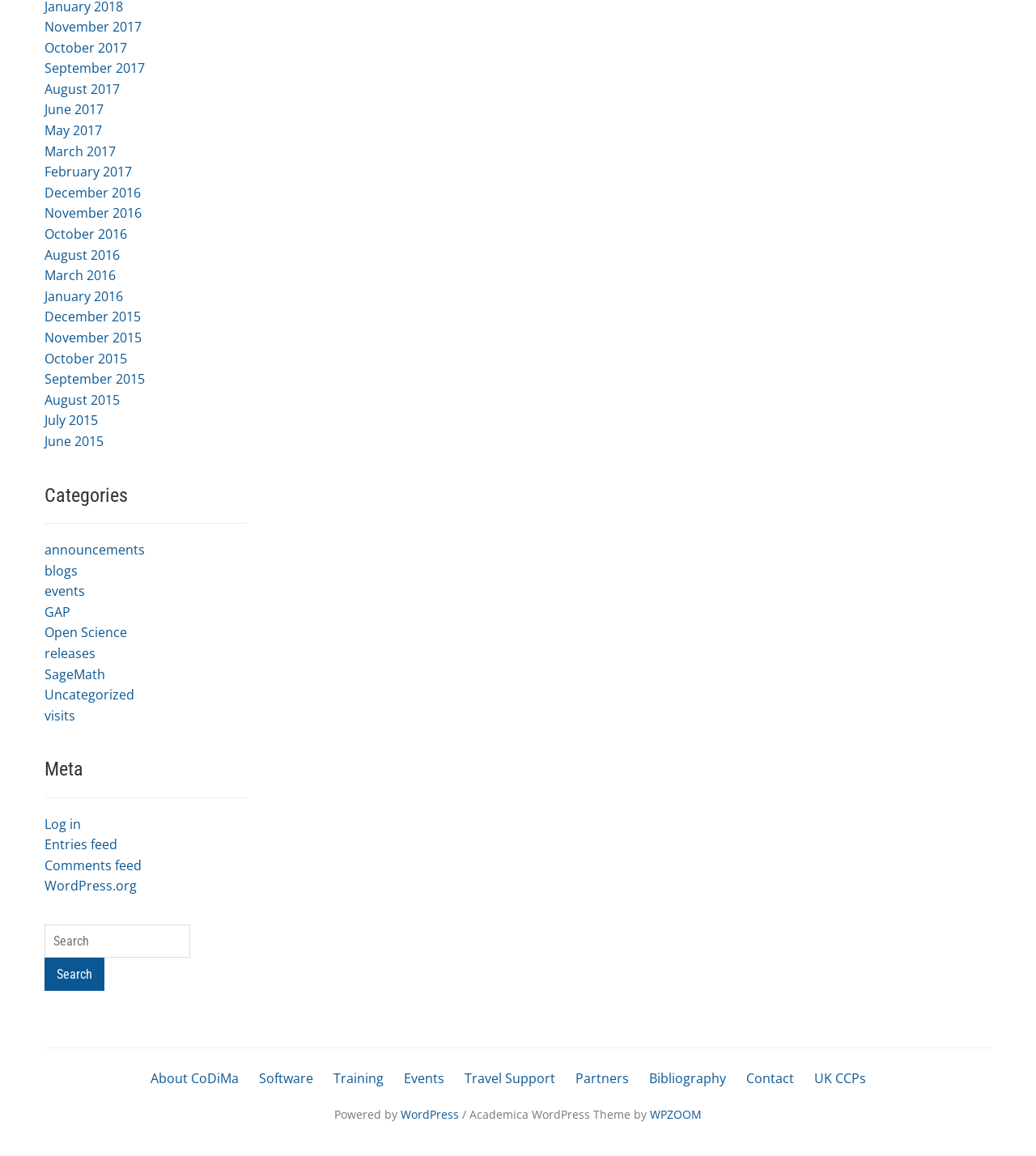Extract the bounding box coordinates for the UI element described as: "parent_node: Search name="s" placeholder="Search"".

[0.043, 0.8, 0.184, 0.828]